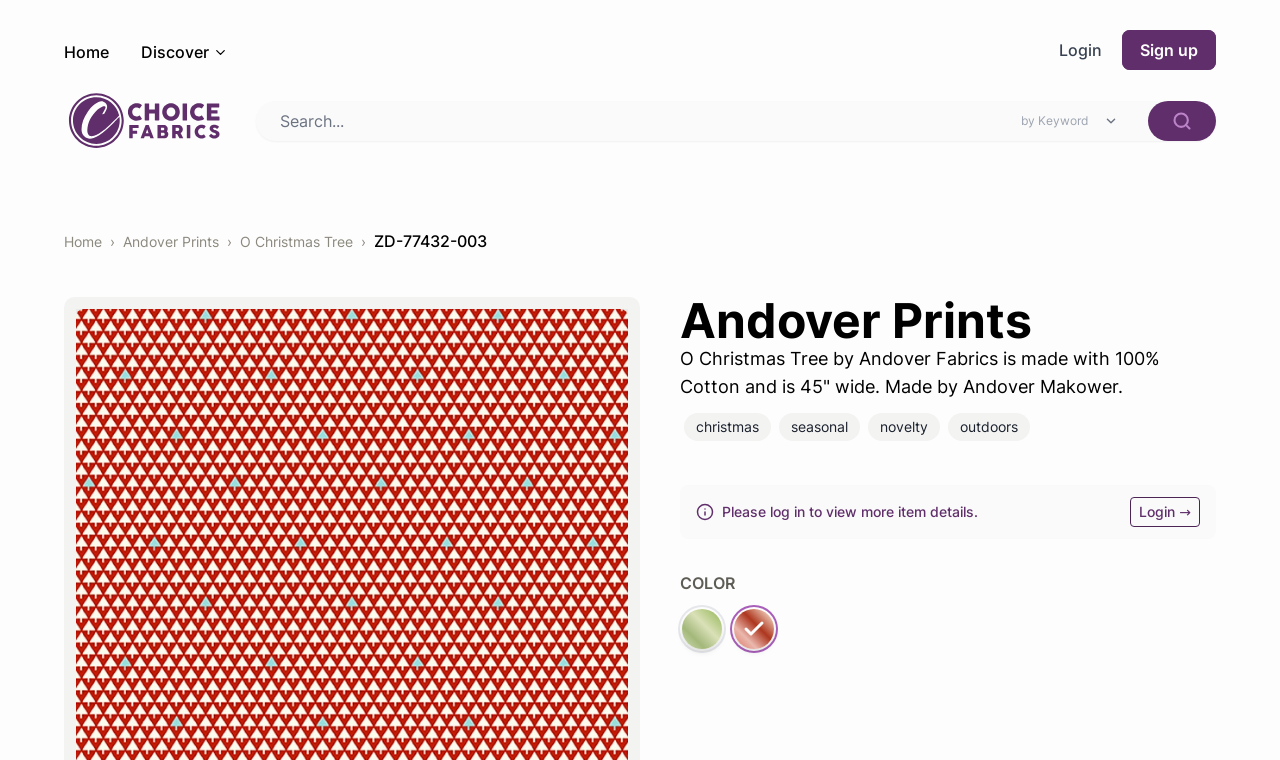Based on the element description: "parent_node: by Keyword", identify the UI element and provide its bounding box coordinates. Use four float numbers between 0 and 1, [left, top, right, bottom].

[0.897, 0.132, 0.95, 0.185]